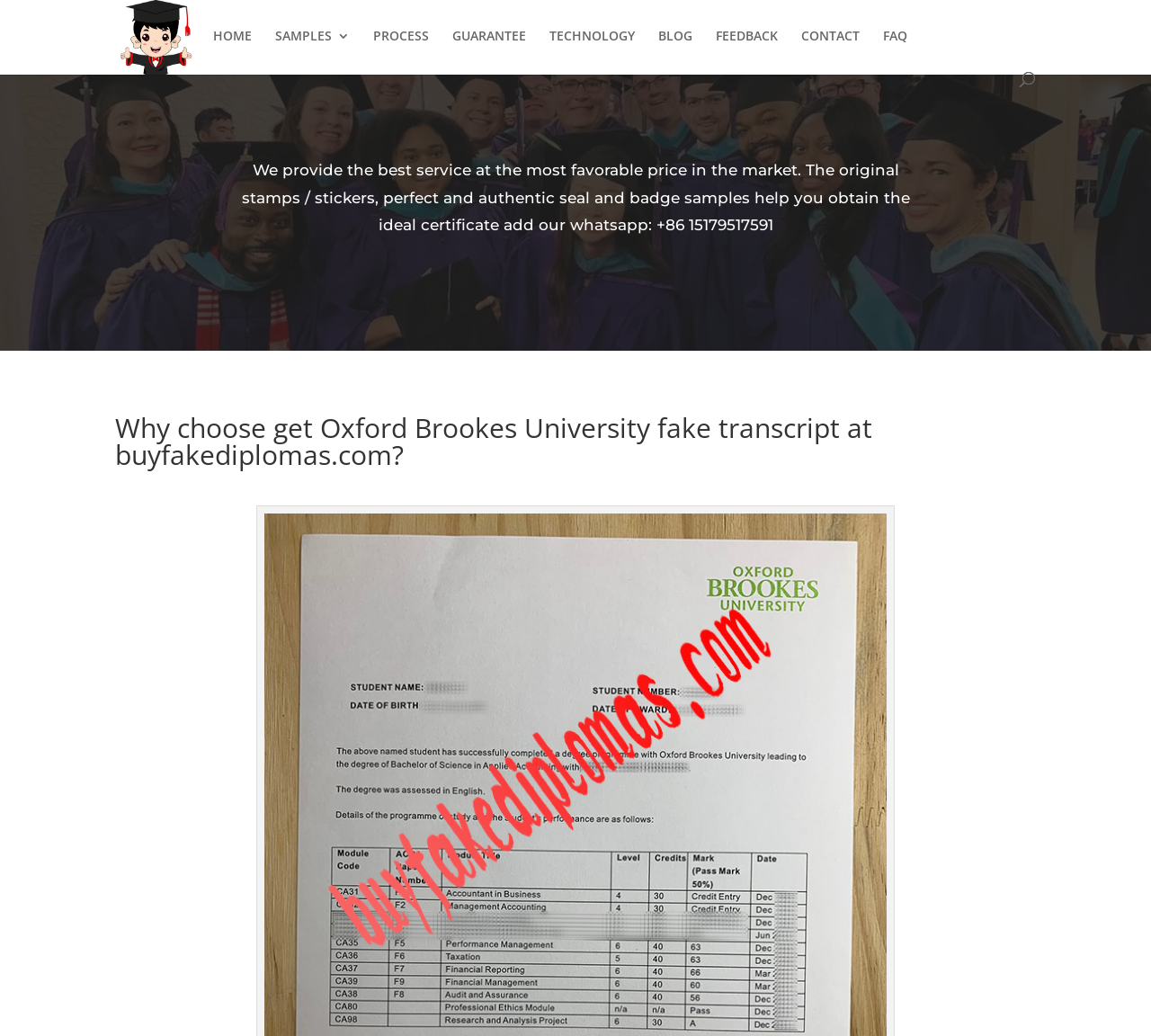Please identify the bounding box coordinates of the area that needs to be clicked to fulfill the following instruction: "Read the BLOG."

[0.572, 0.029, 0.602, 0.069]